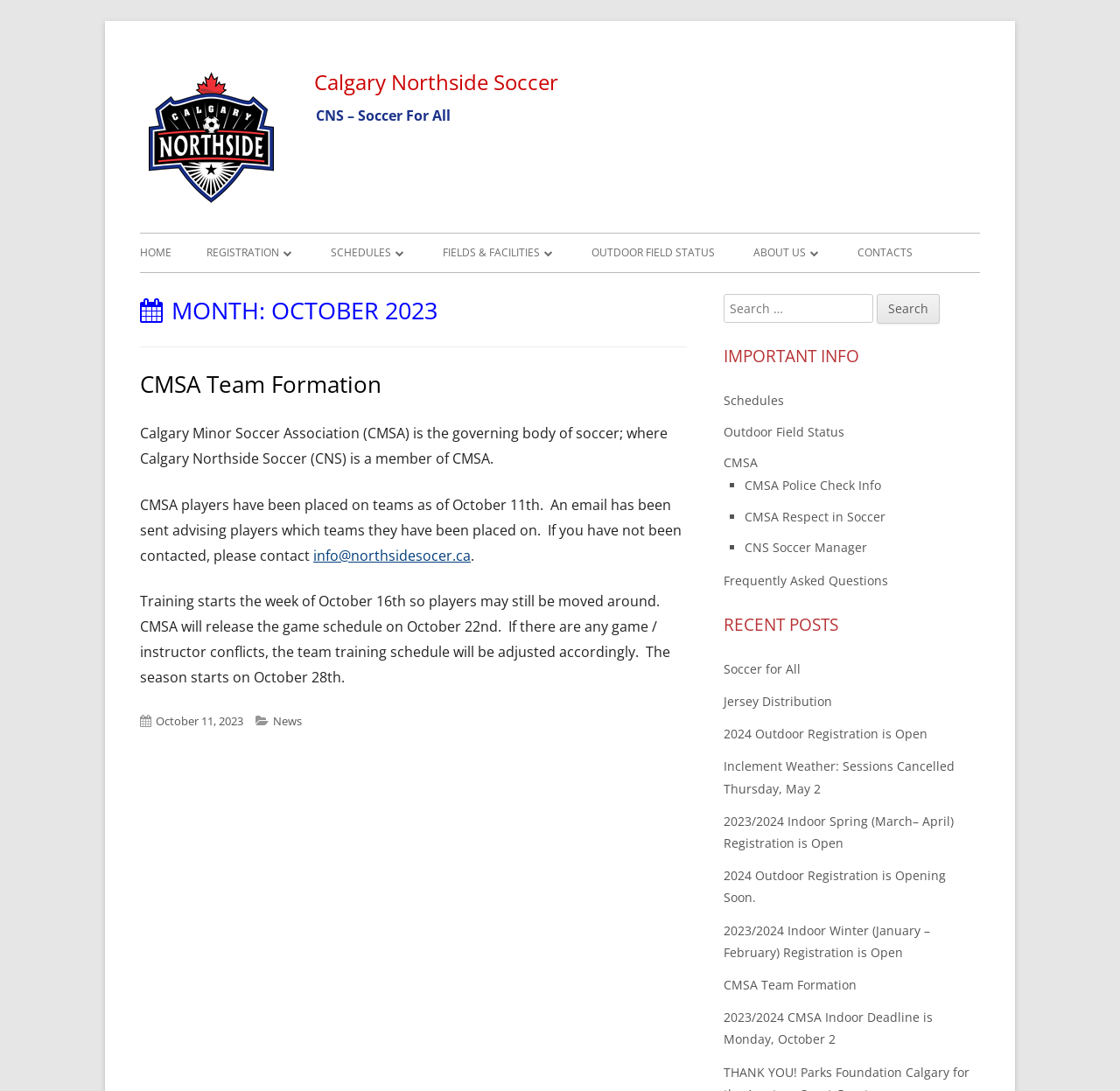Predict the bounding box of the UI element based on this description: "parent_node: Search for: value="Search"".

[0.783, 0.27, 0.839, 0.297]